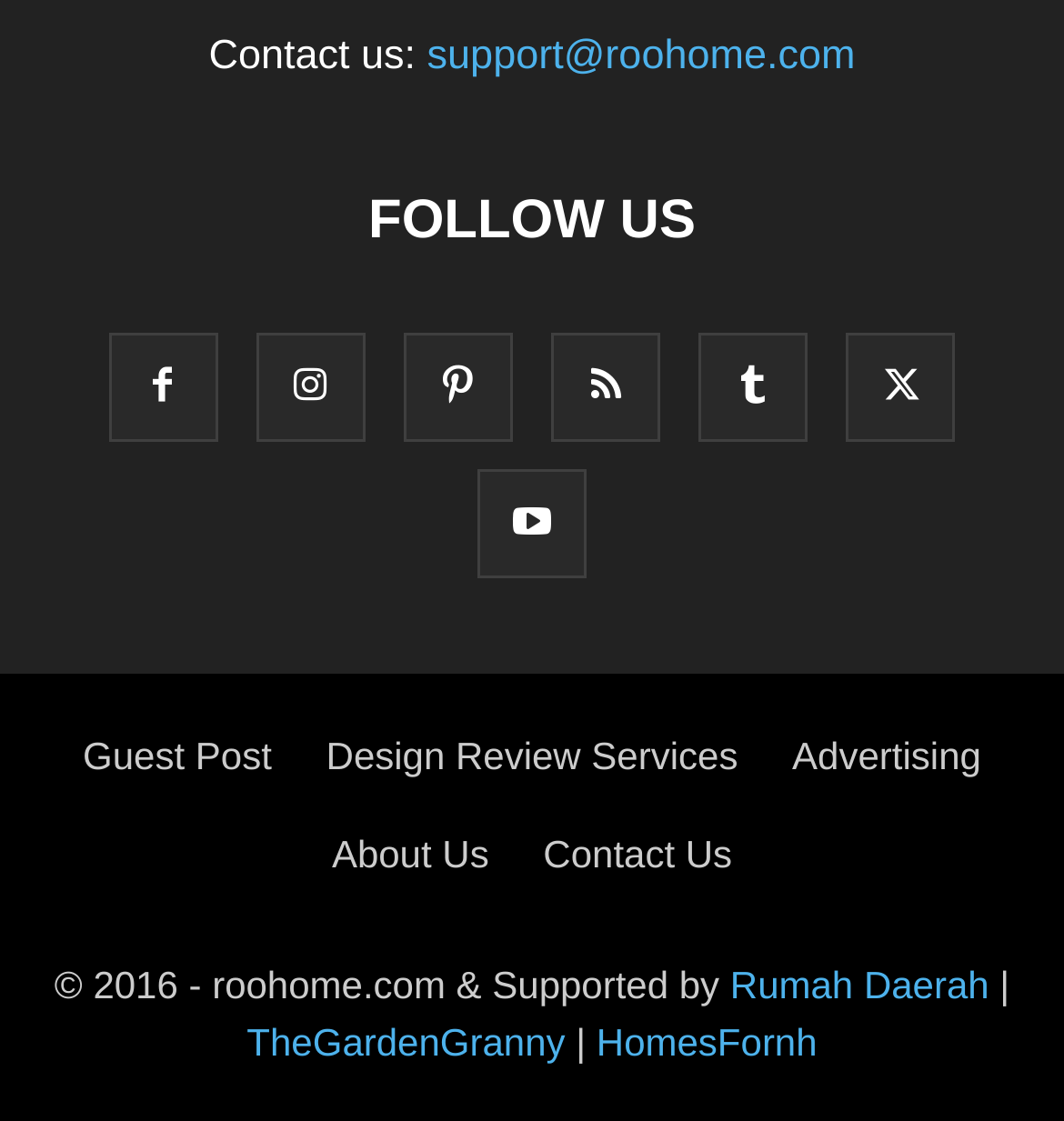Bounding box coordinates are specified in the format (top-left x, top-left y, bottom-right x, bottom-right y). All values are floating point numbers bounded between 0 and 1. Please provide the bounding box coordinate of the region this sentence describes: Contact Us

[0.511, 0.742, 0.688, 0.781]